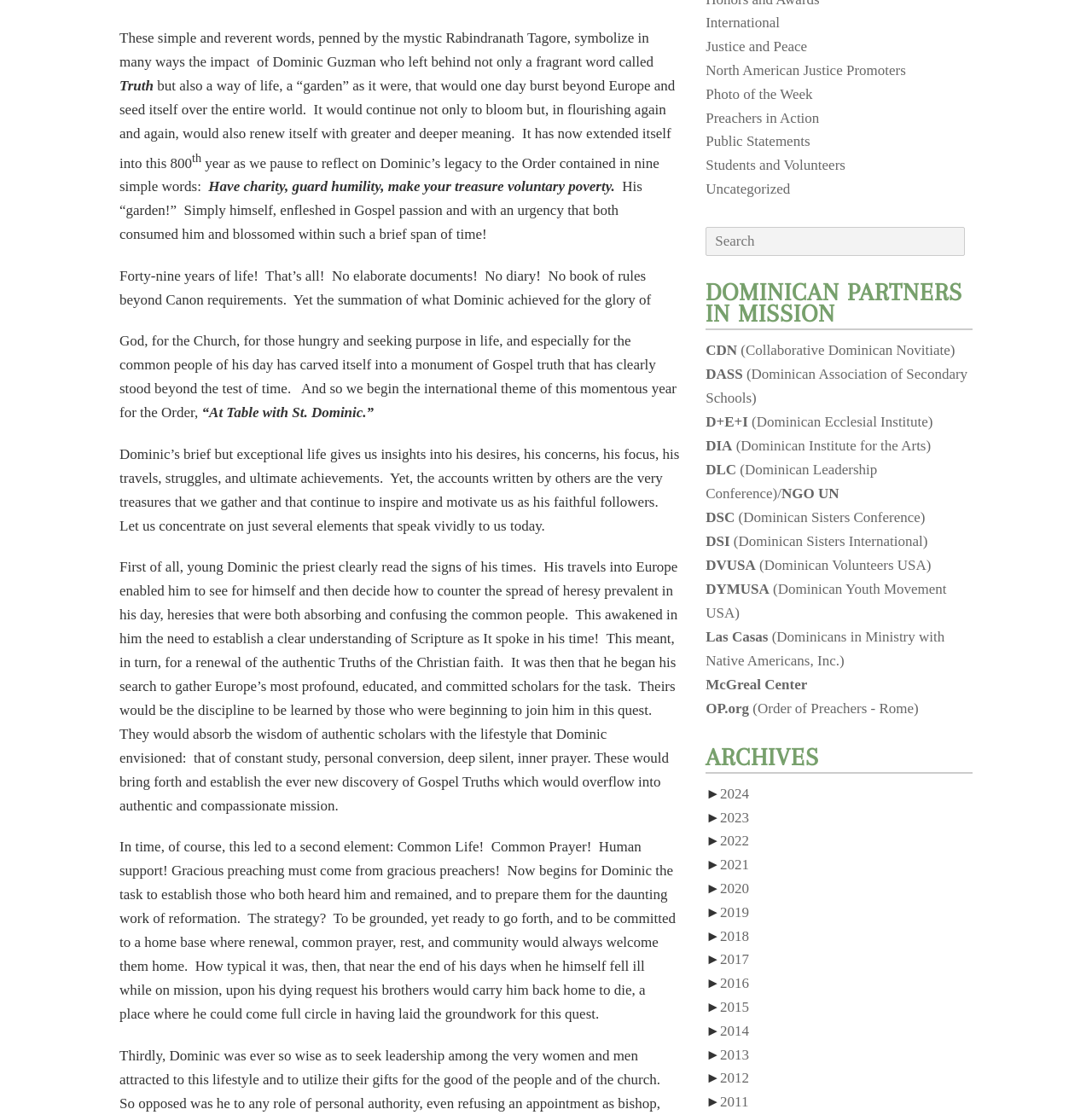Identify the bounding box of the UI component described as: "North American Justice Promoters".

[0.646, 0.056, 0.83, 0.07]